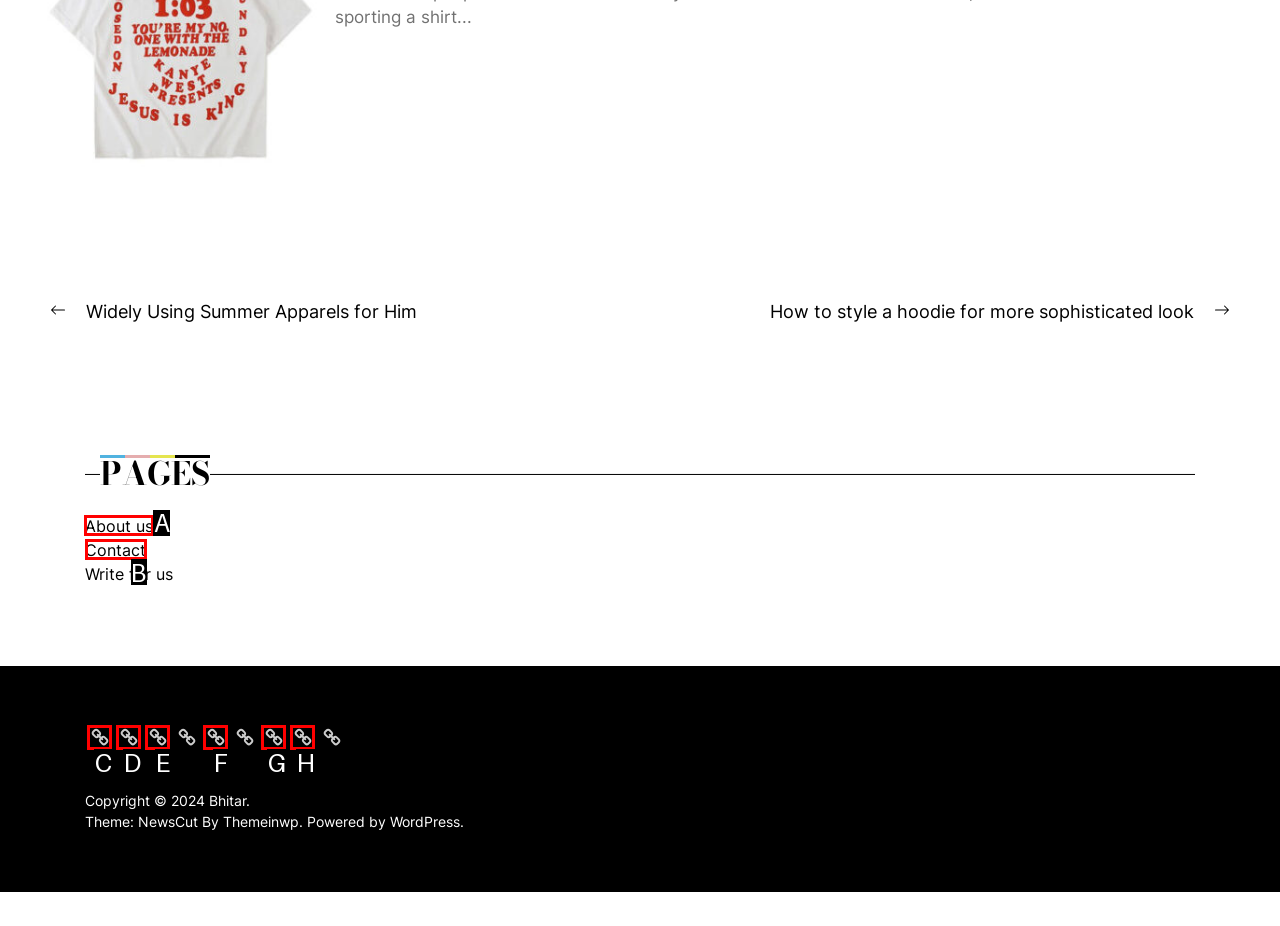Which HTML element should be clicked to fulfill the following task: View about us page?
Reply with the letter of the appropriate option from the choices given.

A